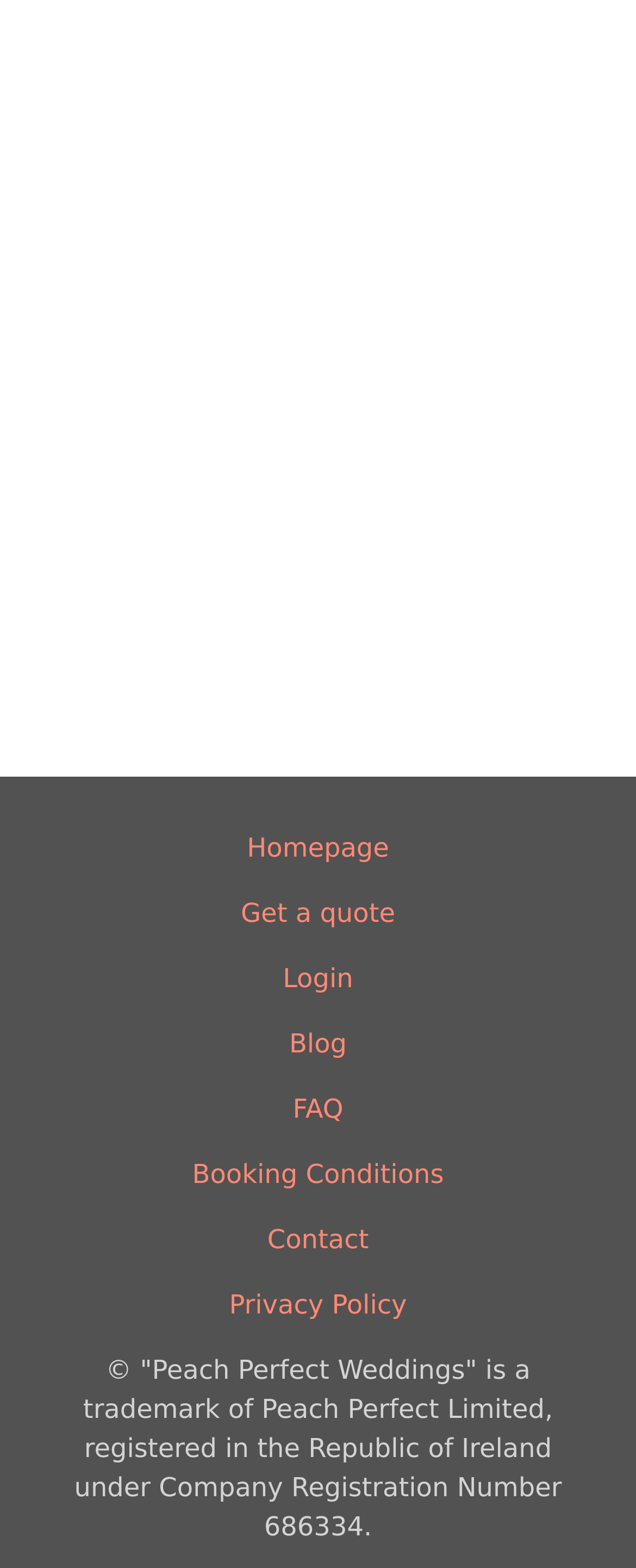Determine the bounding box coordinates of the section to be clicked to follow the instruction: "view faq". The coordinates should be given as four float numbers between 0 and 1, formatted as [left, top, right, bottom].

[0.46, 0.696, 0.54, 0.72]